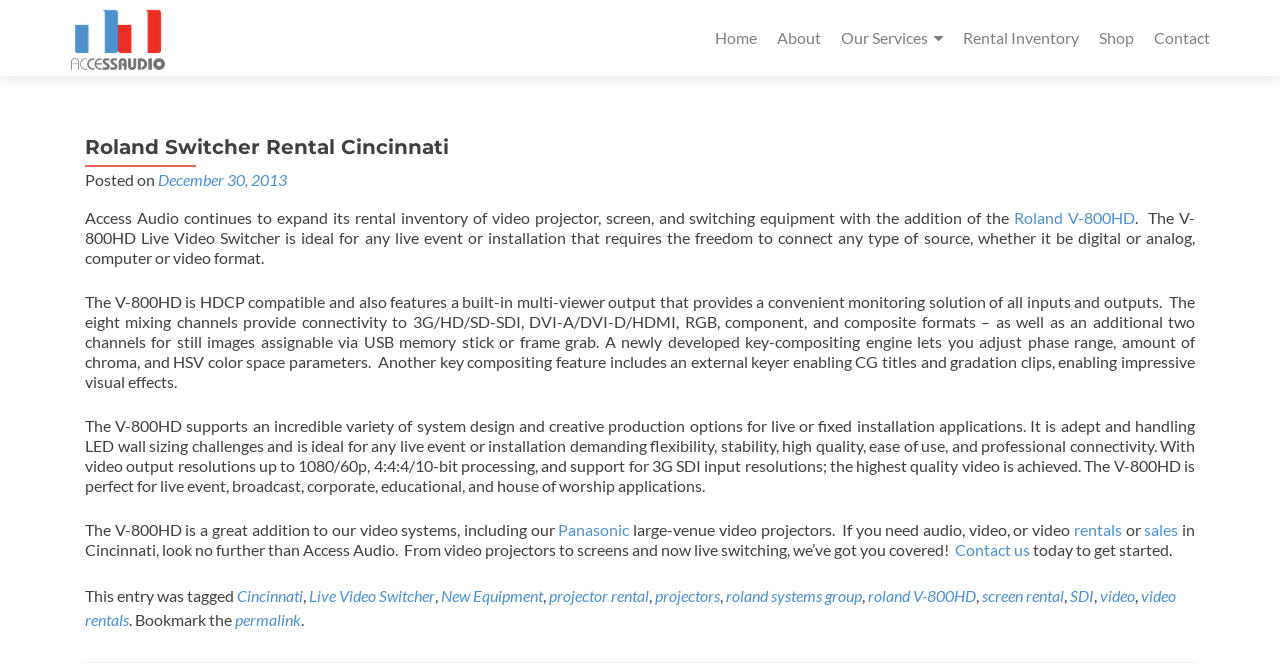How can I contact the company?
Please give a well-detailed answer to the question.

The contact information can be found in the link 'Contact us' with the bounding box coordinates [0.746, 0.812, 0.805, 0.841]. This link is located at the bottom of the article, and it allows users to get in touch with the company for inquiries or rentals.